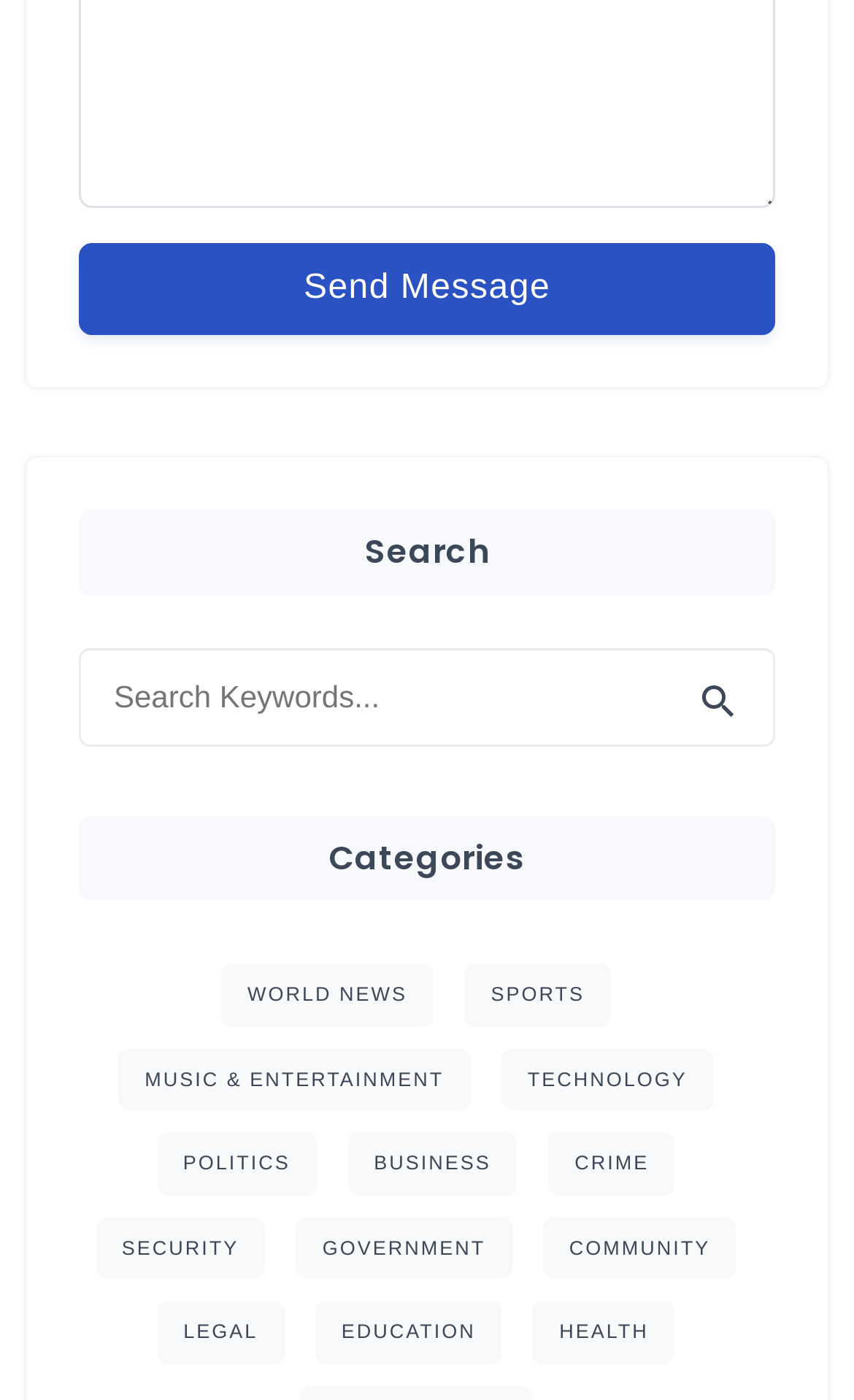Find the bounding box coordinates of the element I should click to carry out the following instruction: "Search for keywords".

[0.092, 0.462, 0.908, 0.533]